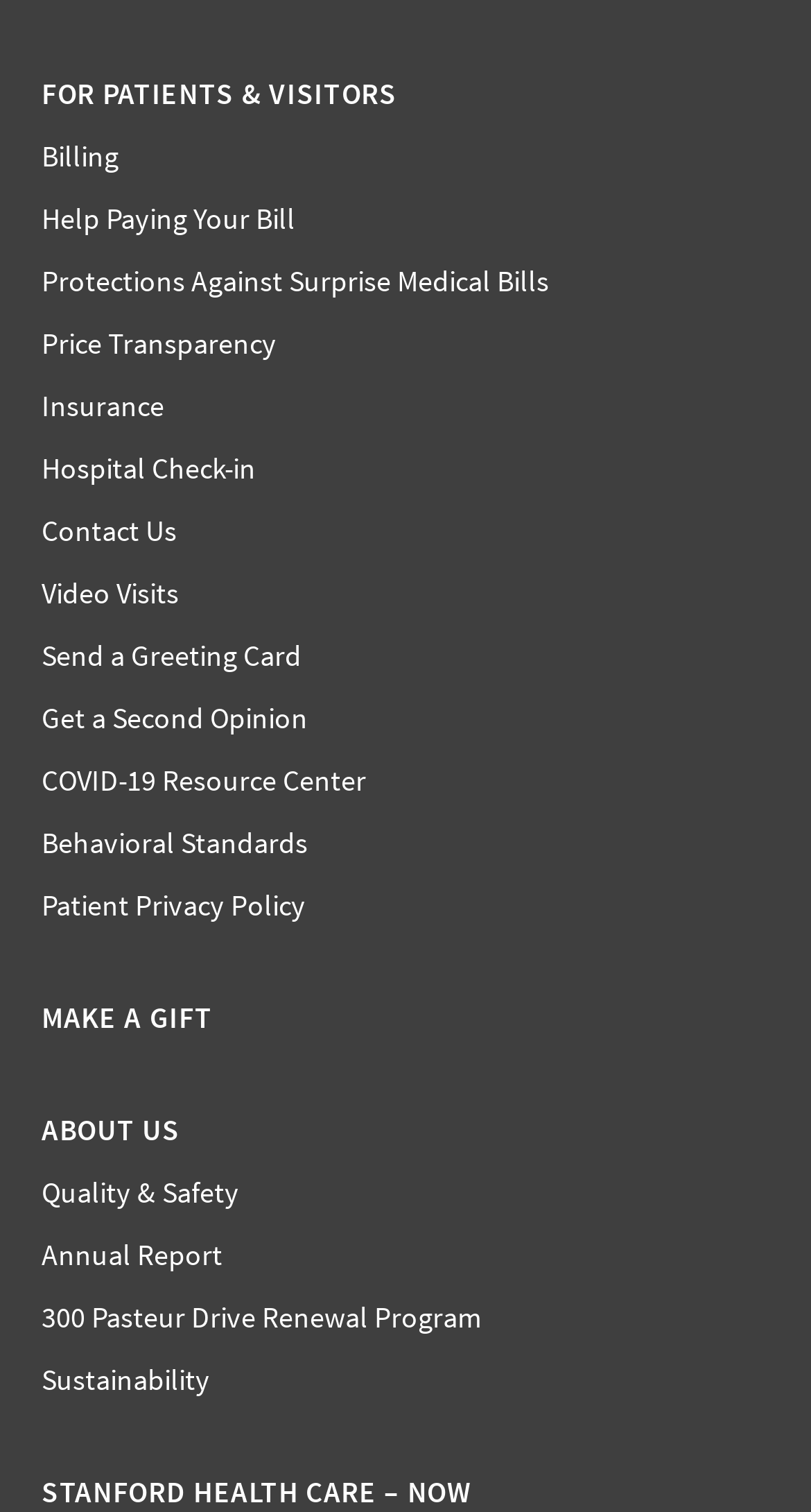Please specify the bounding box coordinates of the clickable region to carry out the following instruction: "Visit COVID-19 resource center". The coordinates should be four float numbers between 0 and 1, in the format [left, top, right, bottom].

[0.051, 0.504, 0.451, 0.528]